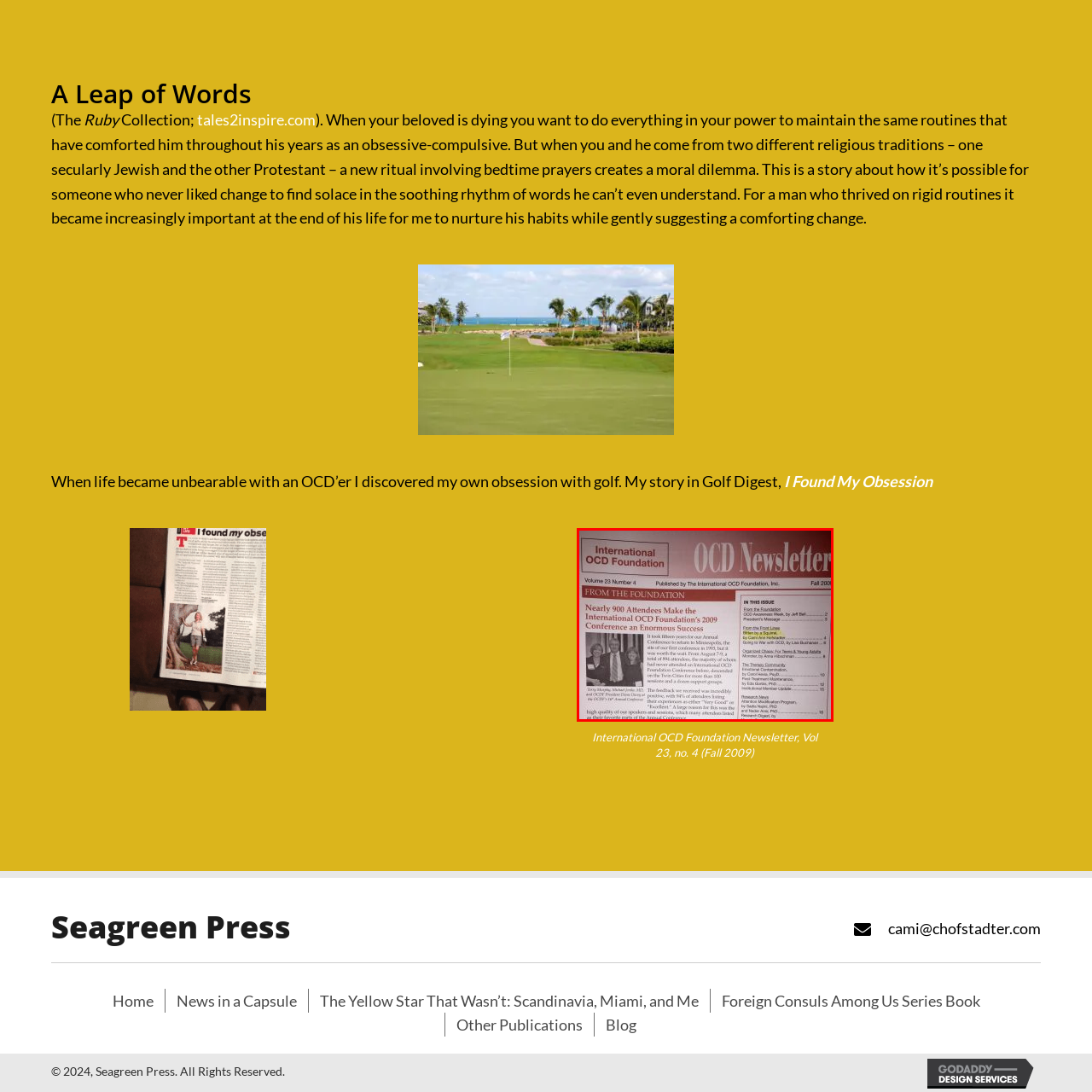What is the purpose of the newsletter?
Observe the image inside the red bounding box and give a concise answer using a single word or phrase.

to connect and educate